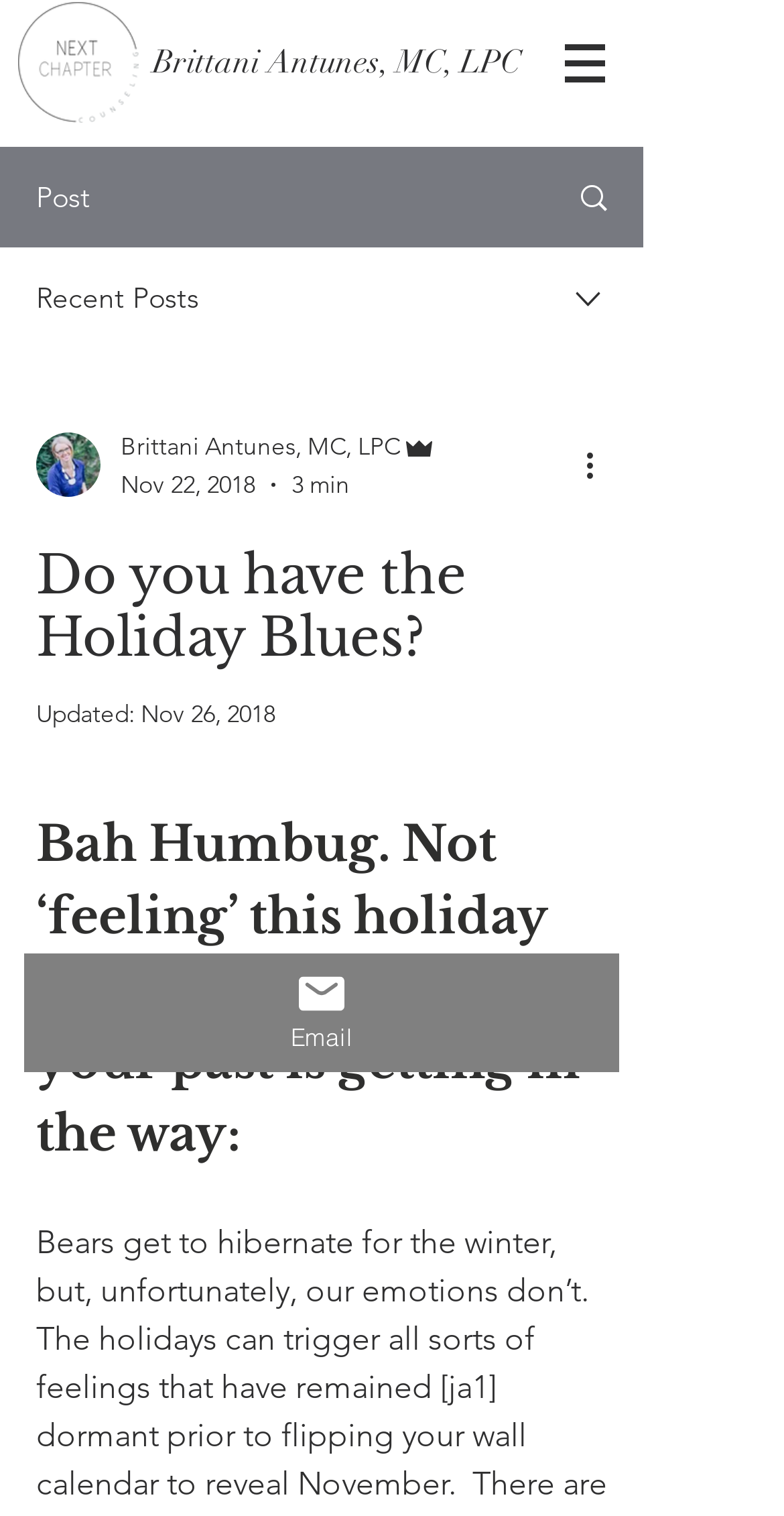Refer to the element description Space to Connect and identify the corresponding bounding box in the screenshot. Format the coordinates as (top-left x, top-left y, bottom-right x, bottom-right y) with values in the range of 0 to 1.

None